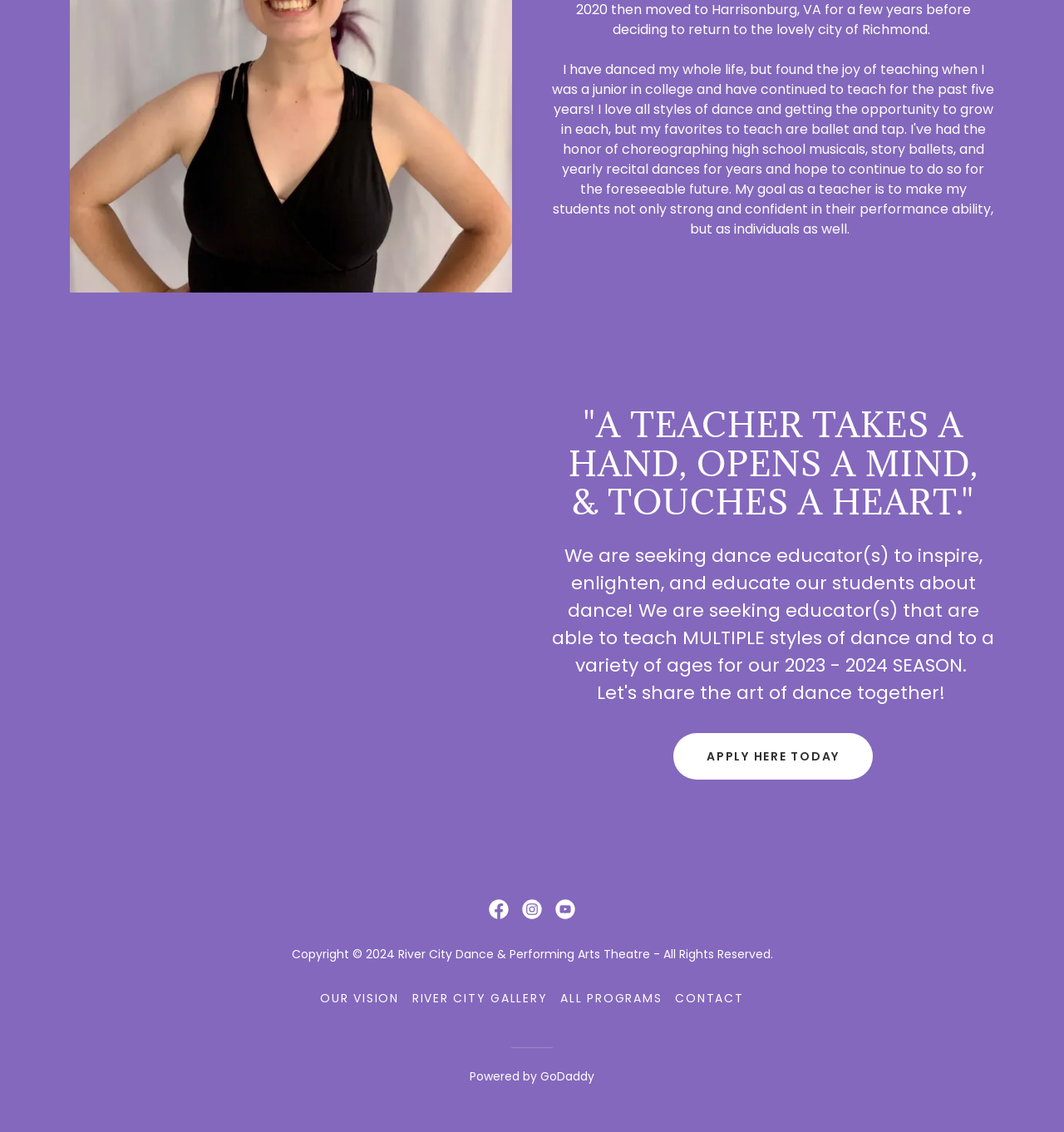Answer the question with a single word or phrase: 
How many social media links are there?

3